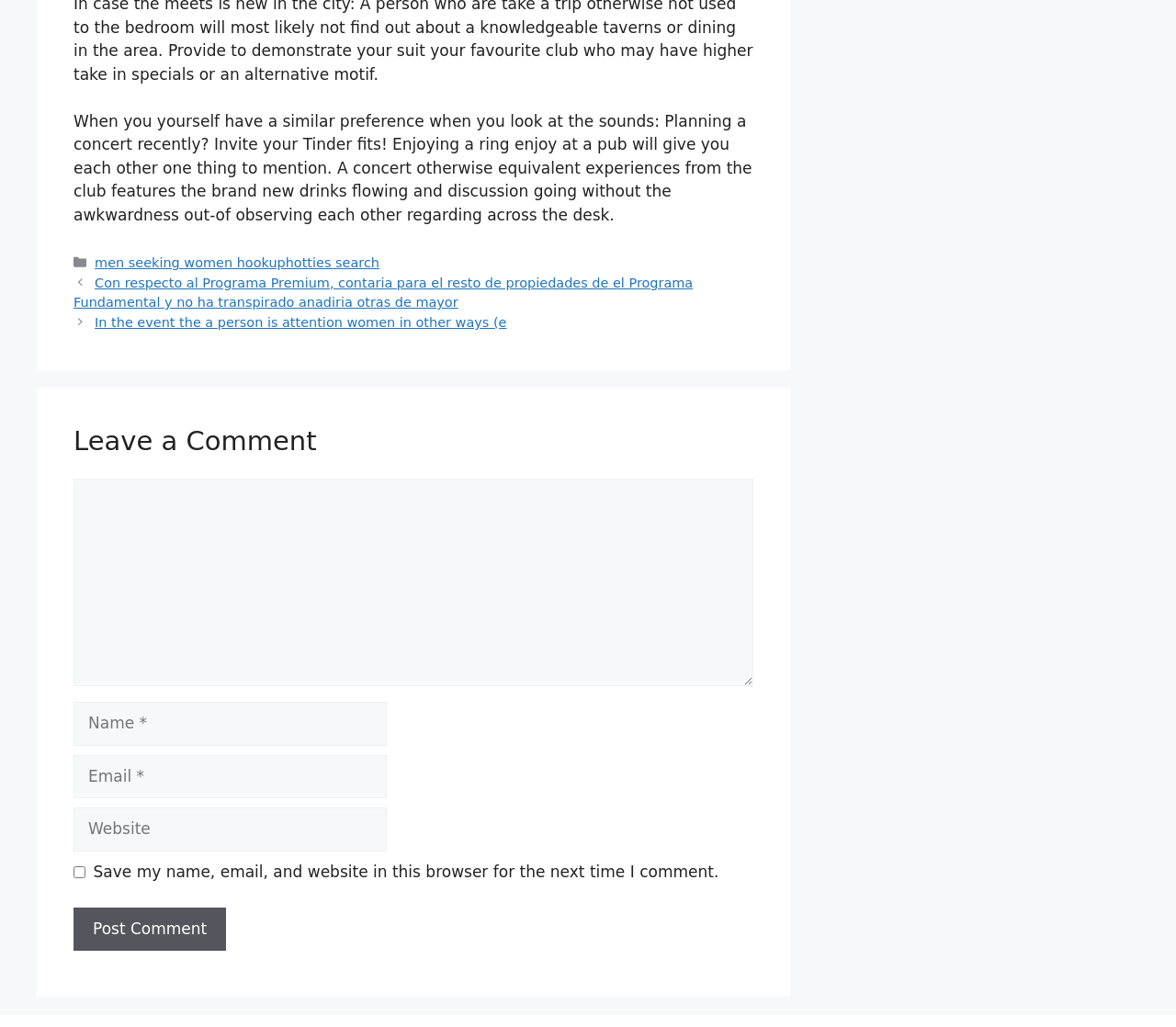What is the topic of the text at the top?
Based on the visual, give a brief answer using one word or a short phrase.

Tinder dates